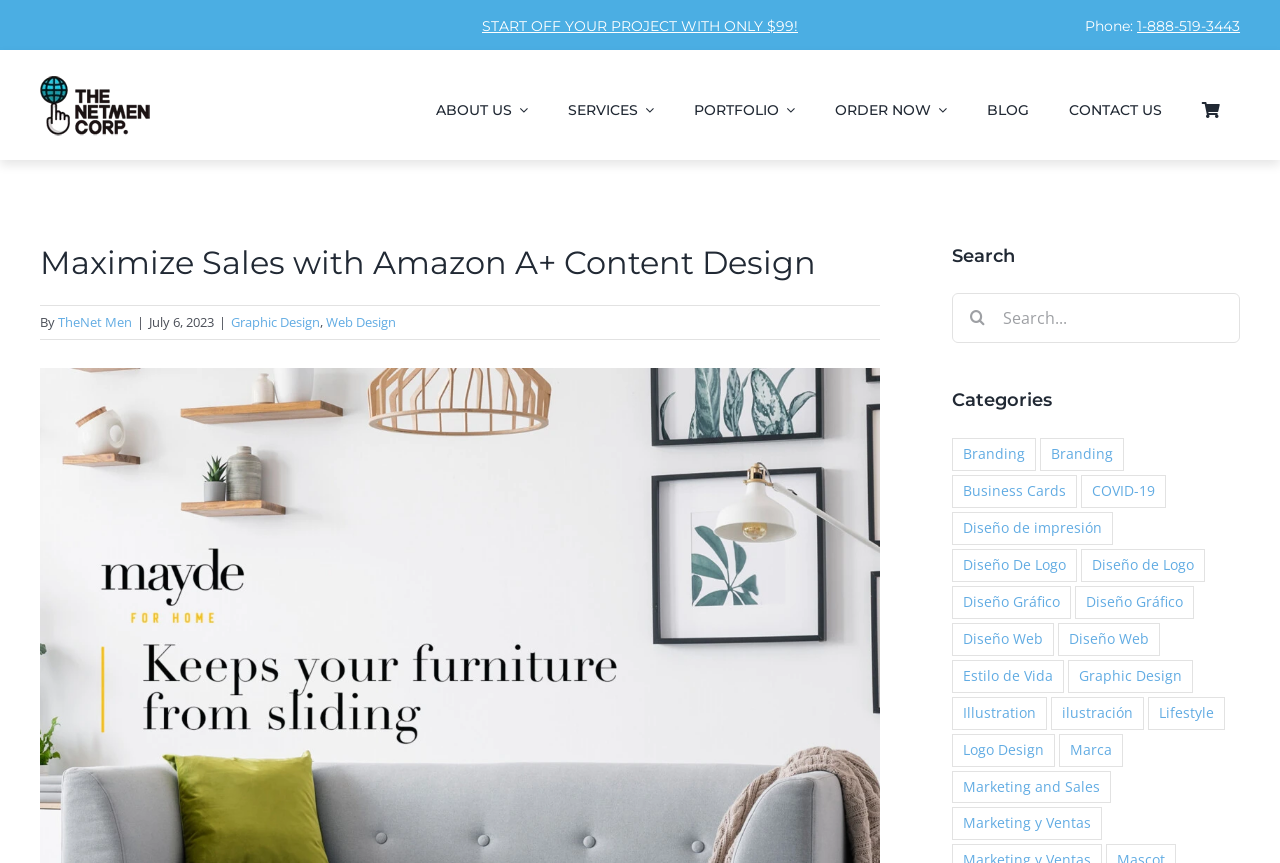Identify the bounding box coordinates of the clickable region to carry out the given instruction: "Search for something".

[0.744, 0.339, 0.969, 0.397]